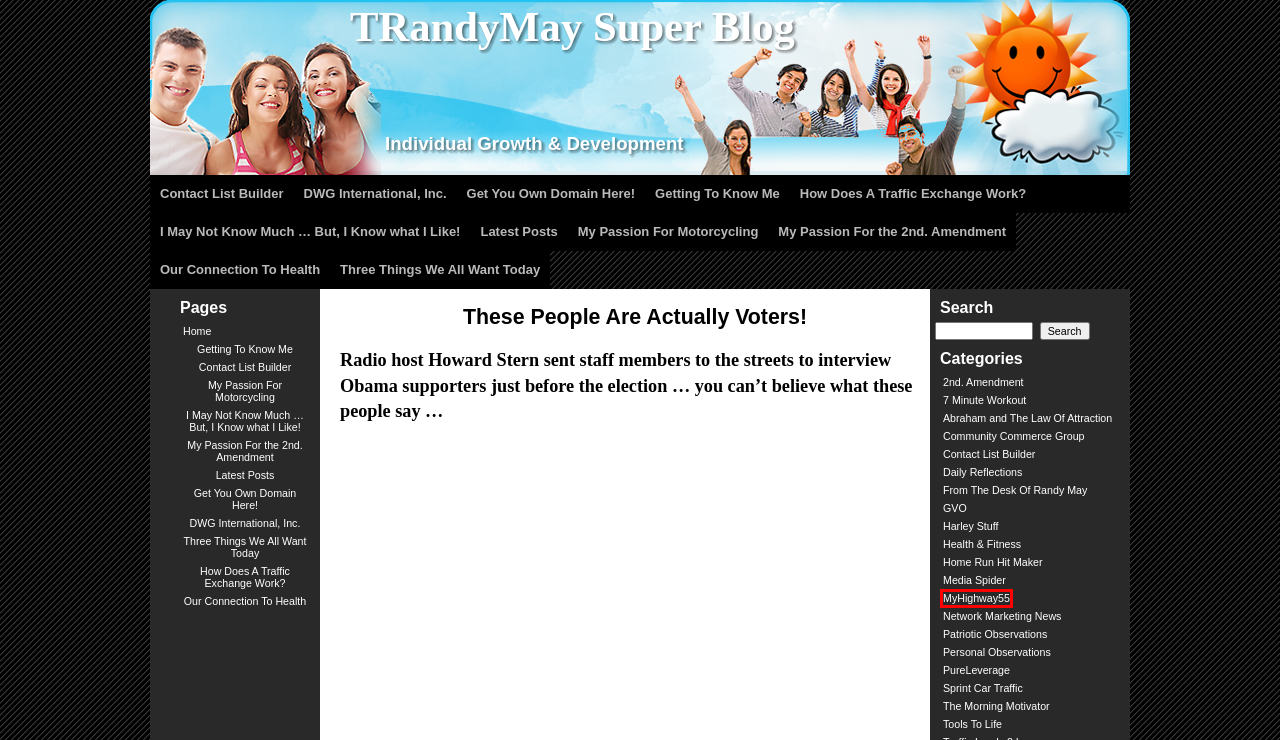You are provided with a screenshot of a webpage where a red rectangle bounding box surrounds an element. Choose the description that best matches the new webpage after clicking the element in the red bounding box. Here are the choices:
A. » Three Things We All Want Today
B. » Daily Reflections
C. » MyHighway55
D. » Personal Observations
E. » Abraham and The Law Of Attraction
F. » Our Connection To Health
G. » Health & Fitness
H. » Contact List Builder

C